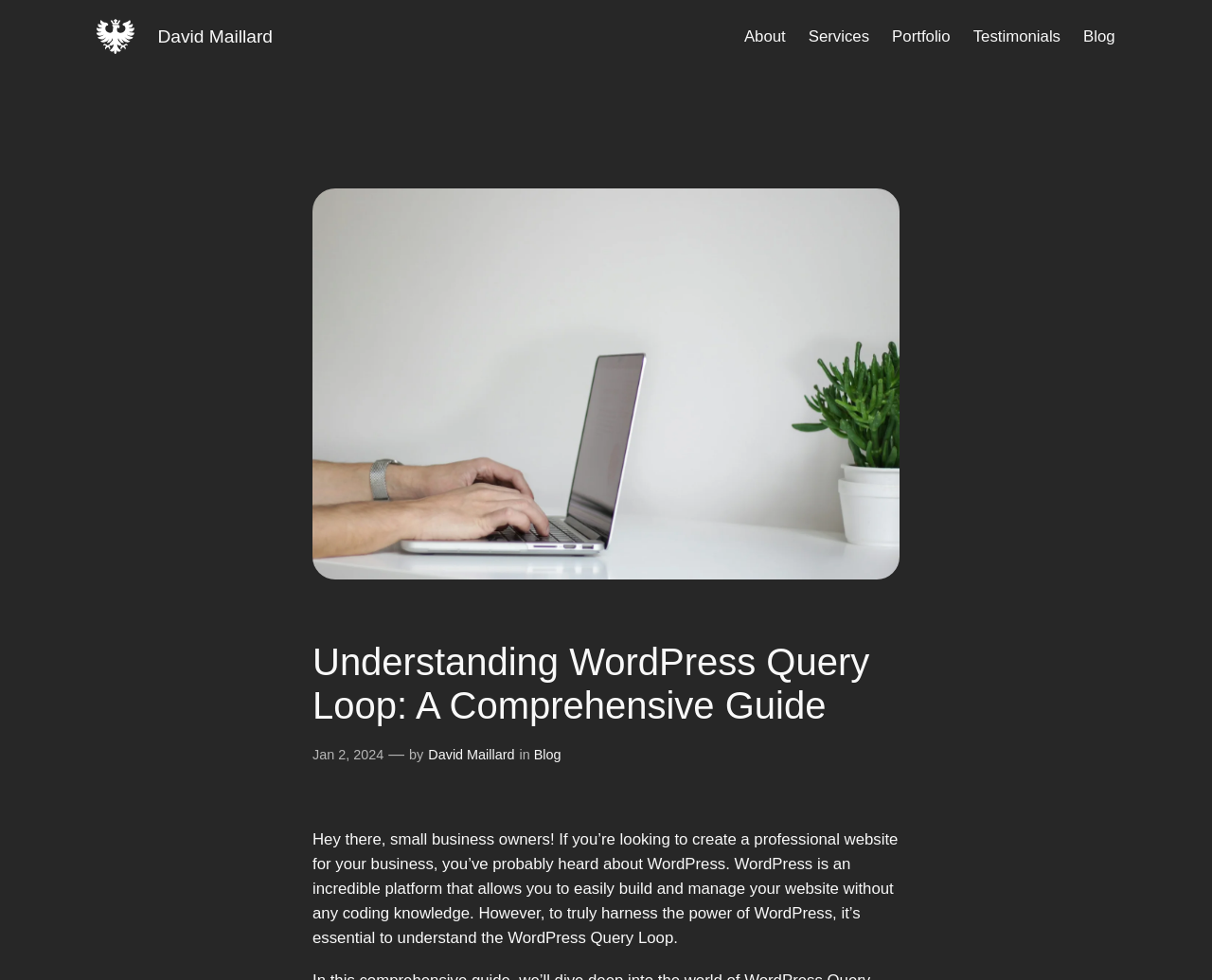Can you identify the bounding box coordinates of the clickable region needed to carry out this instruction: 'check the Portfolio page'? The coordinates should be four float numbers within the range of 0 to 1, stated as [left, top, right, bottom].

[0.736, 0.025, 0.784, 0.05]